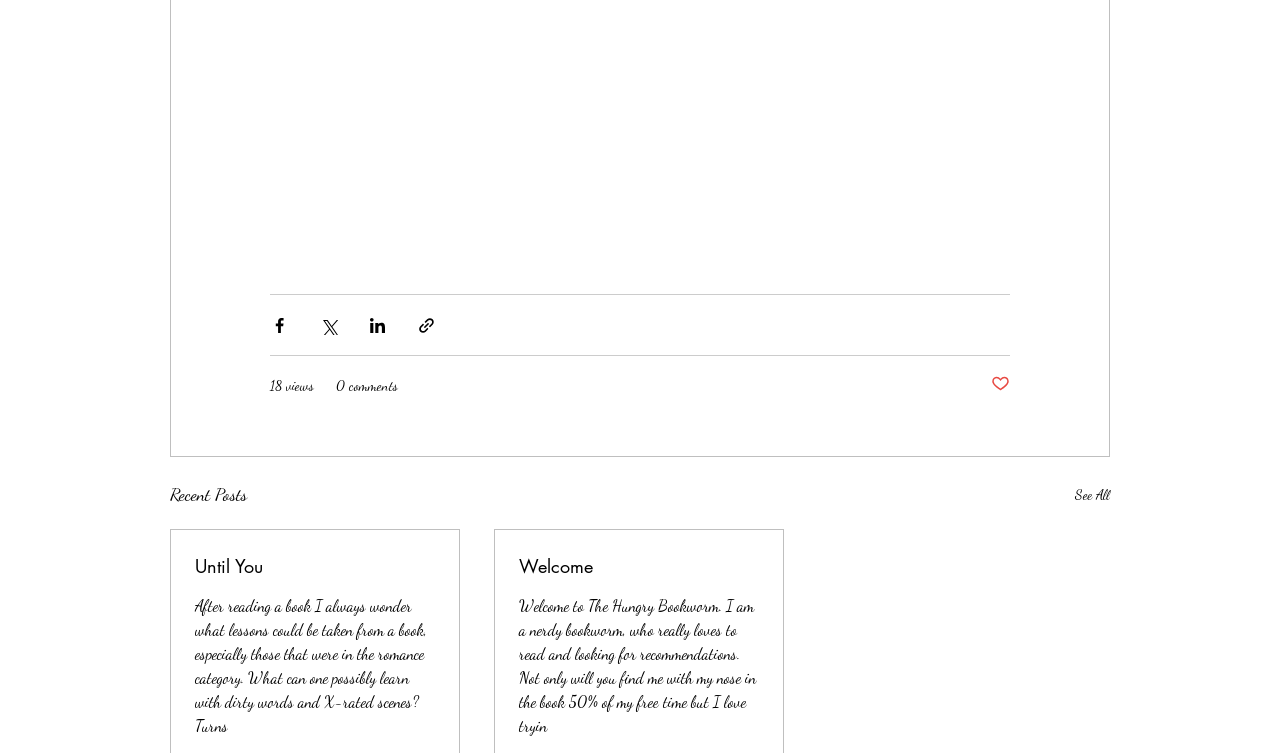Pinpoint the bounding box coordinates of the clickable area needed to execute the instruction: "Read the post 'Until You'". The coordinates should be specified as four float numbers between 0 and 1, i.e., [left, top, right, bottom].

[0.152, 0.736, 0.34, 0.768]